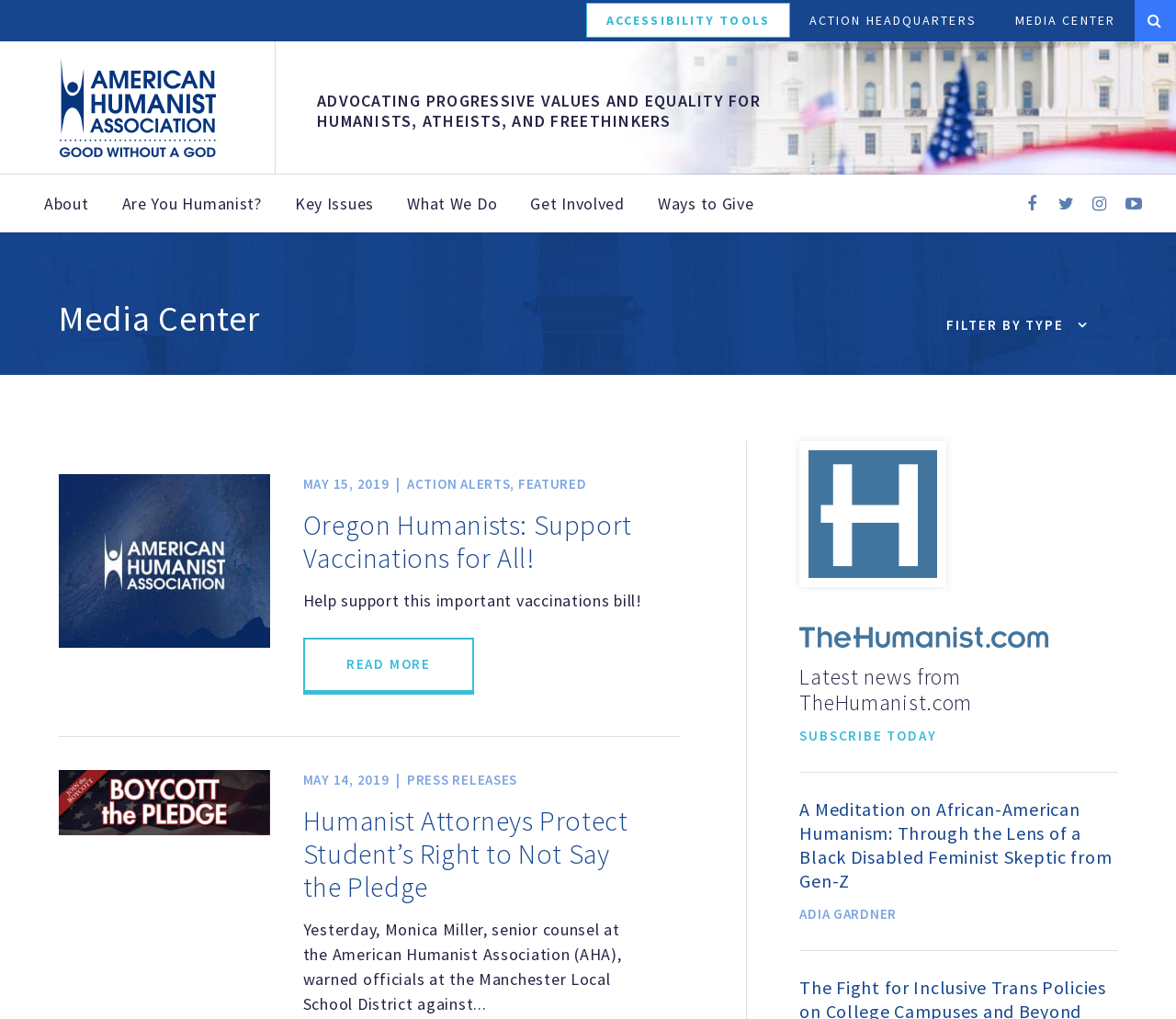With reference to the image, please provide a detailed answer to the following question: What type of content is featured in the 'Media Center' section?

I found the answer by examining the links and headings in the 'Media Center' section, which include 'ACTION ALERTS', 'NEWS', and 'PRESS RELEASES', indicating that this section features news and press releases related to the association.